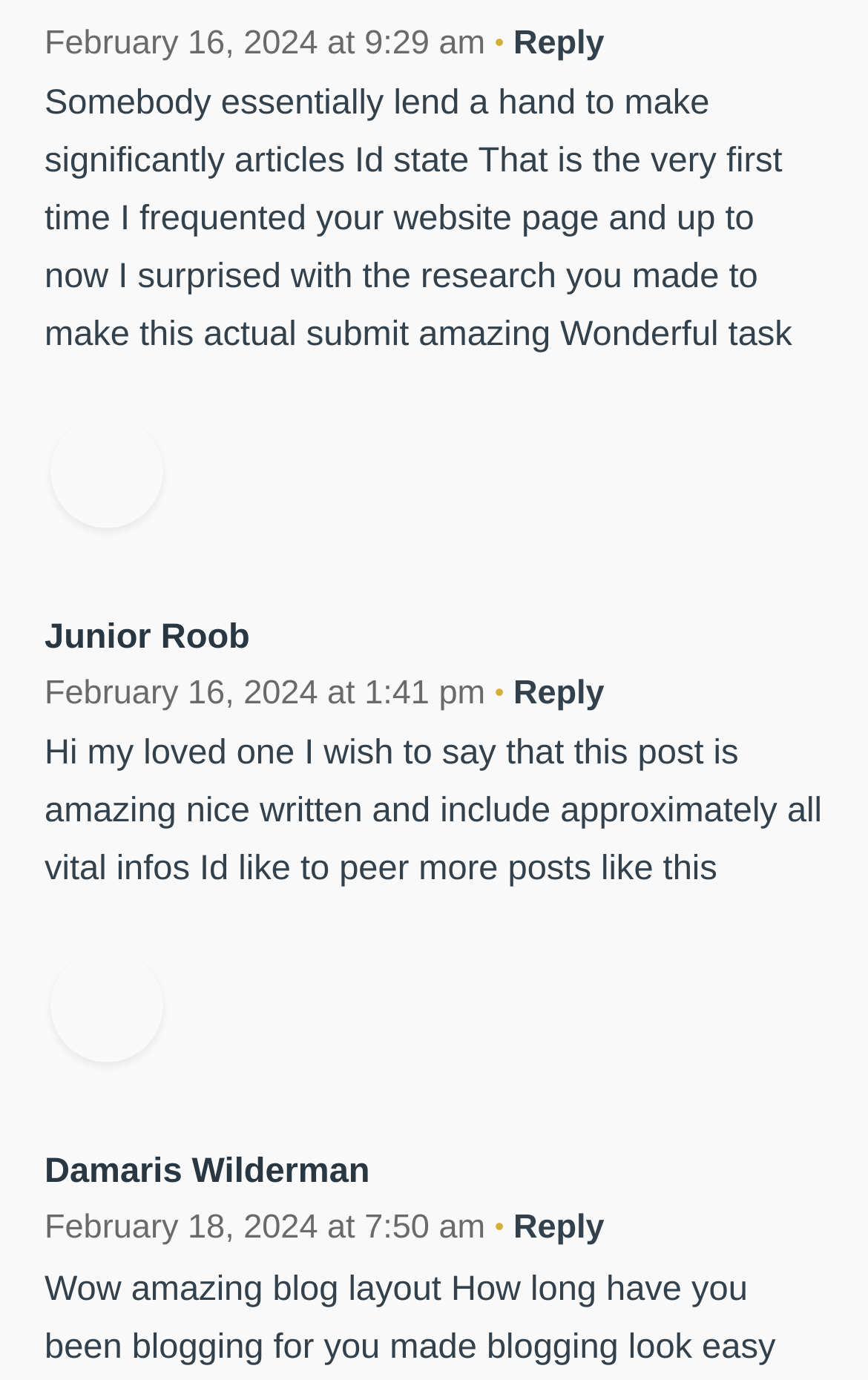Find the bounding box coordinates for the HTML element described in this sentence: "Reply". Provide the coordinates as four float numbers between 0 and 1, in the format [left, top, right, bottom].

[0.591, 0.488, 0.696, 0.516]